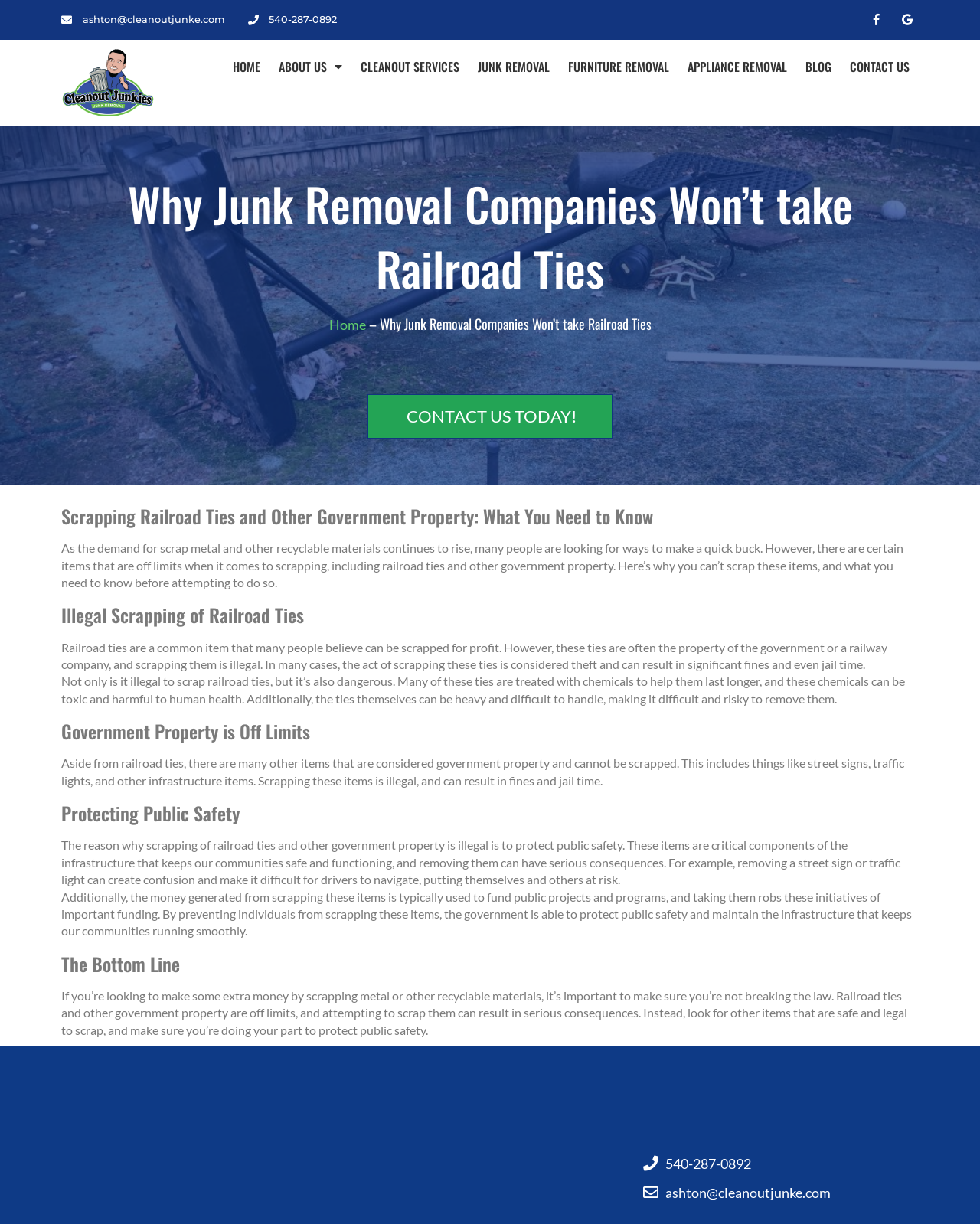What is the topic of the article?
Using the image as a reference, deliver a detailed and thorough answer to the question.

I determined the topic of the article by reading the headings and the content of the webpage. The main heading is 'Why Junk Removal Companies Won’t take Railroad Ties', and the article discusses the reasons why scrapping railroad ties is illegal and dangerous.